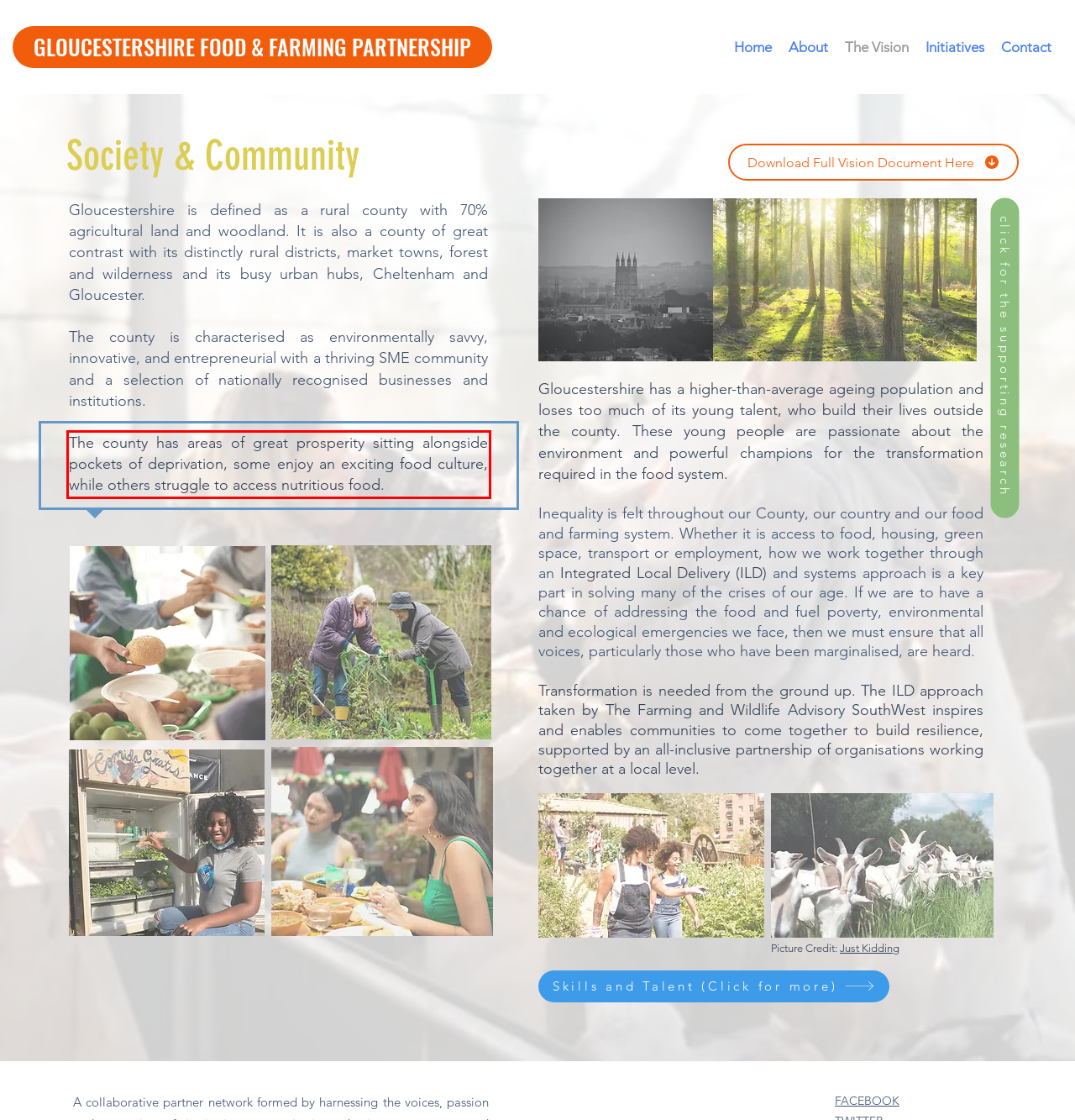Please use OCR to extract the text content from the red bounding box in the provided webpage screenshot.

The county has areas of great prosperity sitting alongside pockets of deprivation, some enjoy an exciting food culture, while others struggle to access nutritious food.